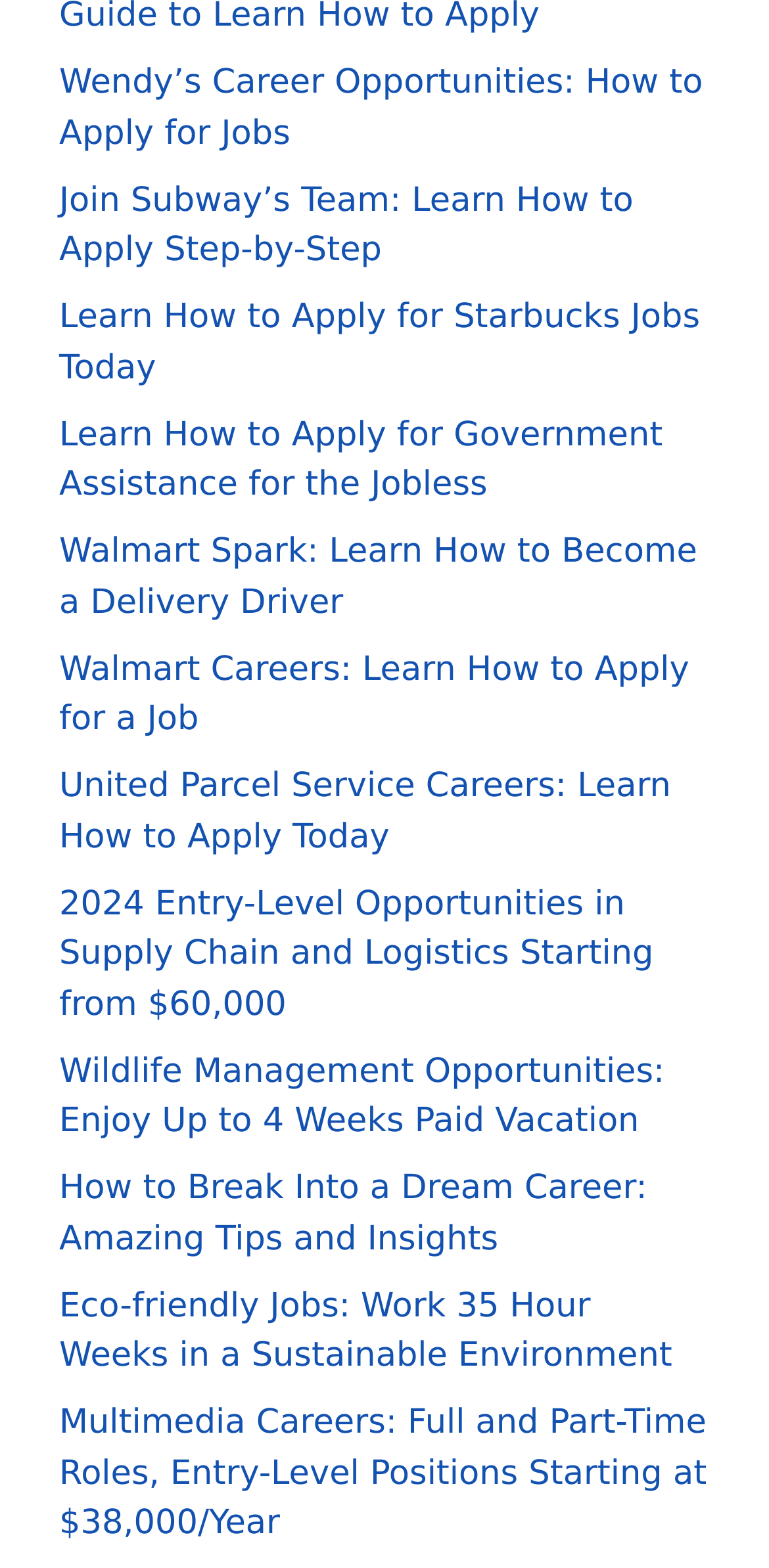How many links are related to Walmart?
From the screenshot, supply a one-word or short-phrase answer.

2